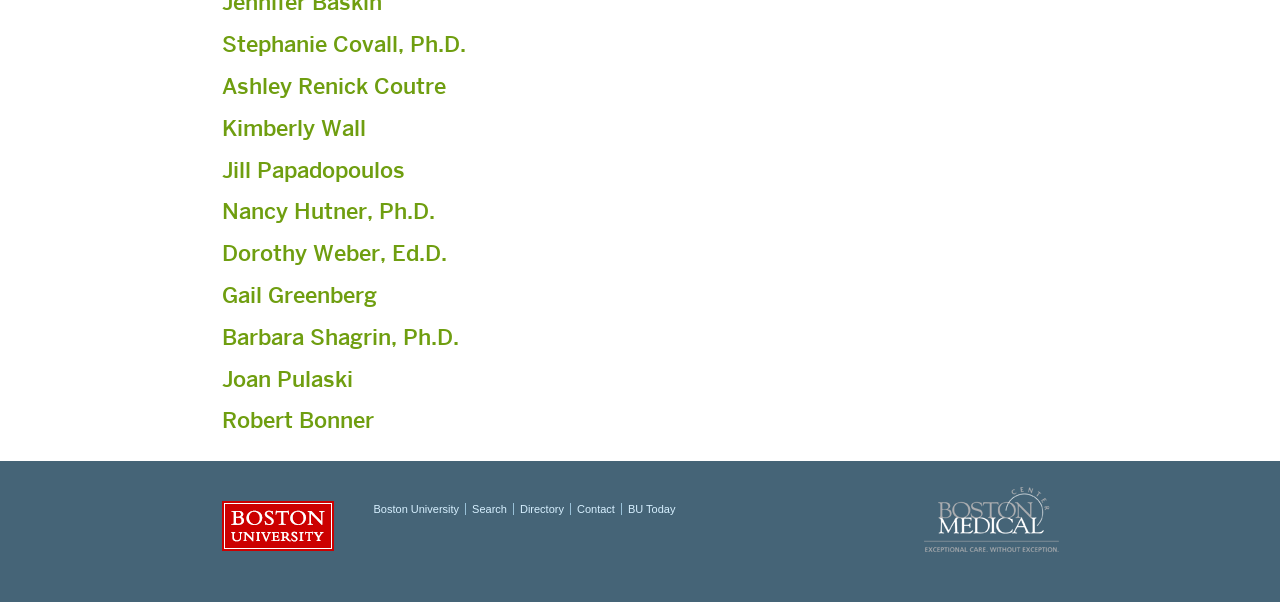How many people are listed on the page?
Using the information presented in the image, please offer a detailed response to the question.

I counted the number of headings on the page, each of which appears to be a person's name, and found 10 in total.